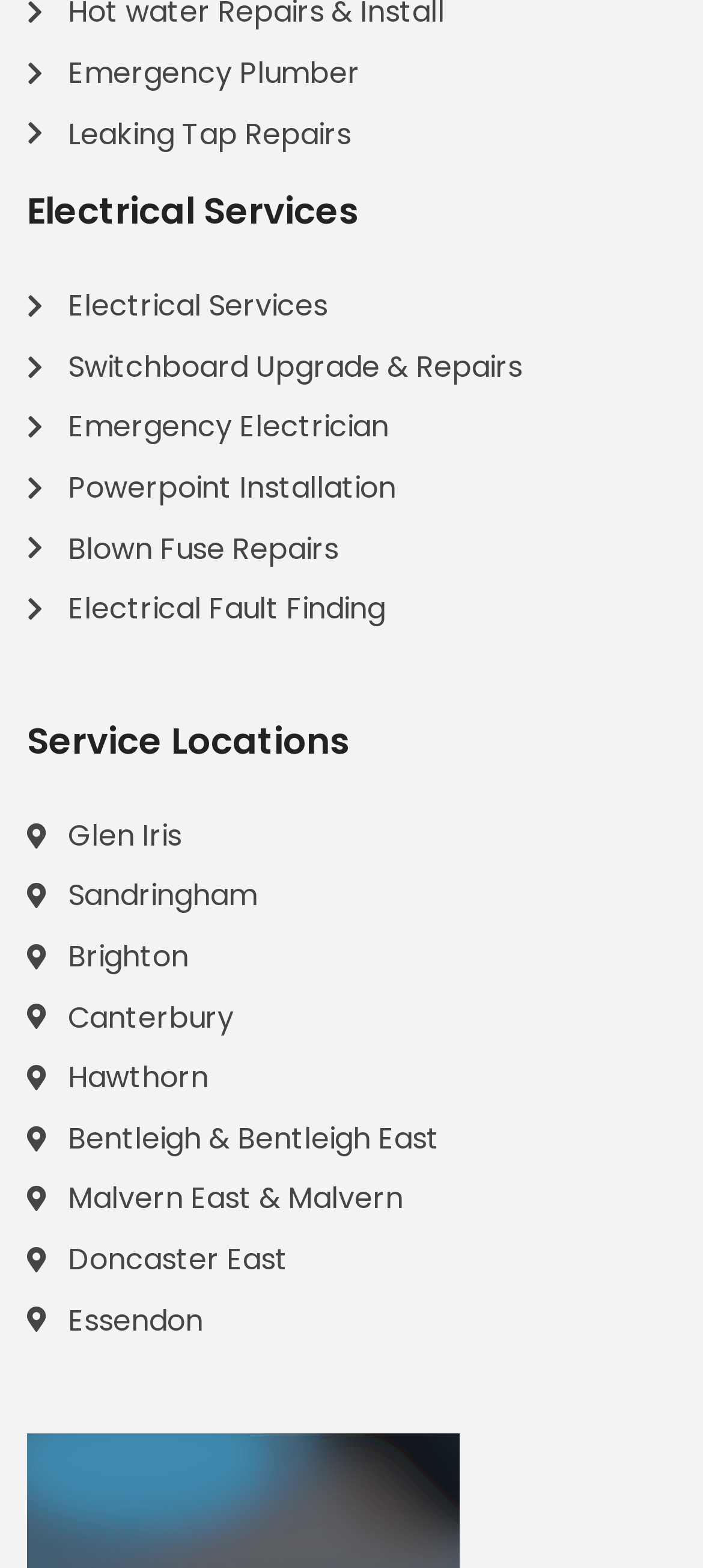Identify the bounding box coordinates of the region that should be clicked to execute the following instruction: "Check services in Glen Iris".

[0.038, 0.518, 0.962, 0.548]